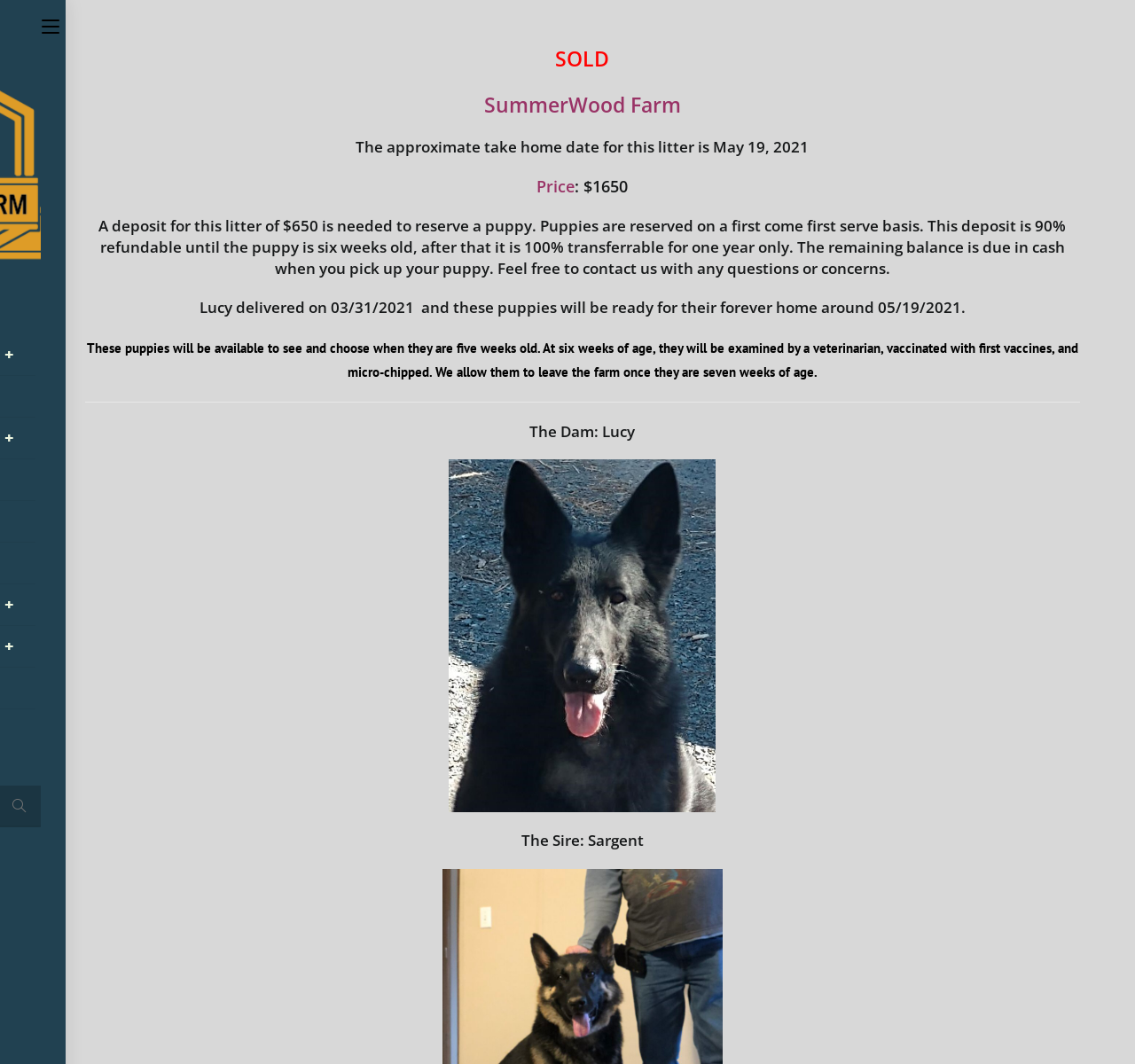Generate a thorough description of the webpage.

This webpage appears to be about a litter of puppies for sale from SummerWood Farm. At the top of the page, there is a menu toggle button. Below the menu button, there are several headings that provide information about the litter. The first heading indicates that the litter is sold out. The next headings provide details about the litter, including the take-home date, price, and deposit information. 

To the right of the price and deposit information, there is a longer paragraph that explains the deposit policy and payment terms. Below this paragraph, there is another heading that provides more information about the puppies' birth and availability dates. 

Further down the page, there is a block of text that describes the process of preparing the puppies for their new homes, including vaccinations and micro-chipping. This text is separated from the above headings by a horizontal line. 

Finally, there are two more headings that introduce the dam, Lucy, and the sire, Sargent. These headings are positioned near the bottom of the page, with the dam's heading above the sire's heading.